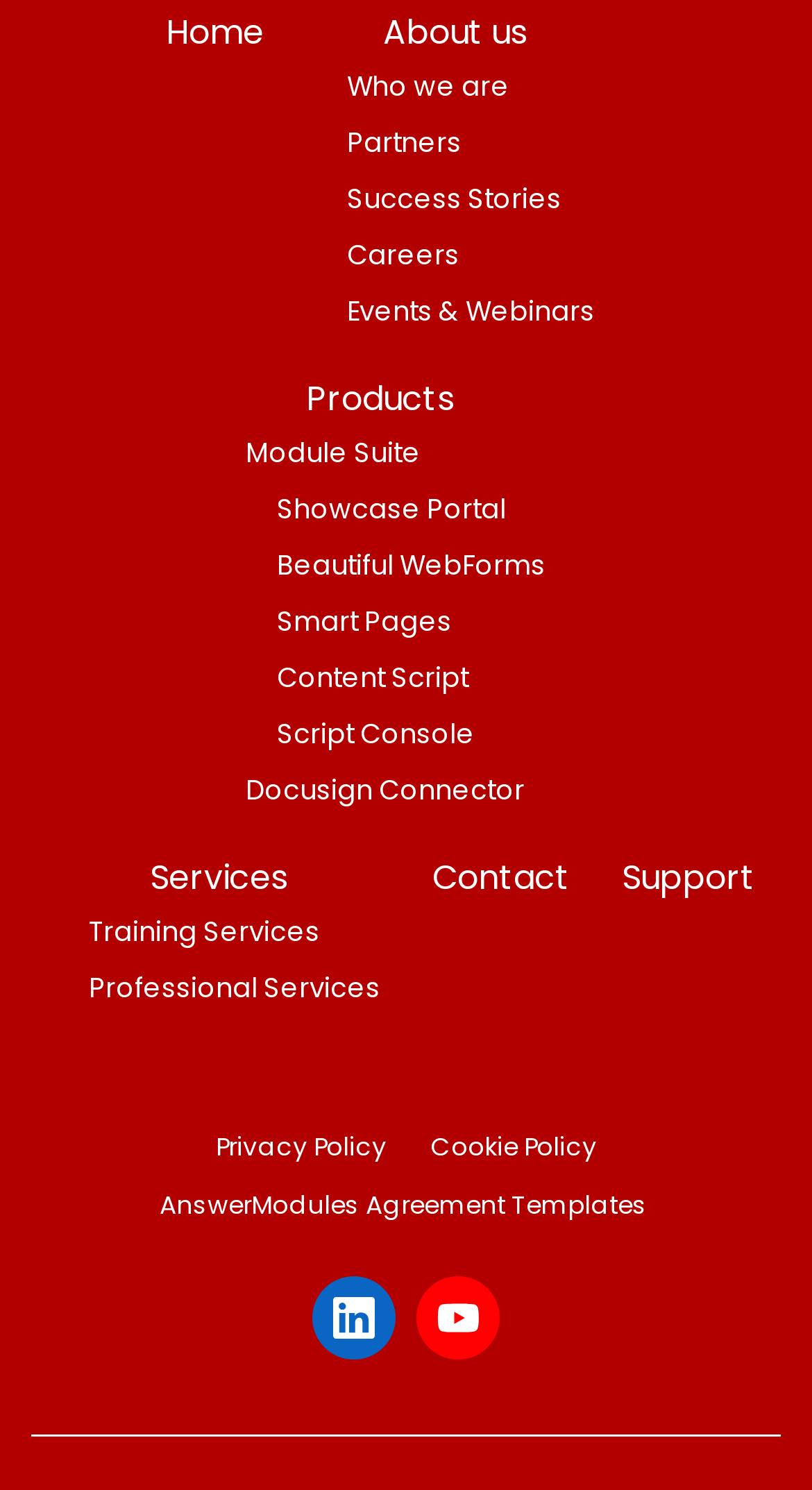Highlight the bounding box coordinates of the element that should be clicked to carry out the following instruction: "contact us". The coordinates must be given as four float numbers ranging from 0 to 1, i.e., [left, top, right, bottom].

[0.532, 0.571, 0.701, 0.606]